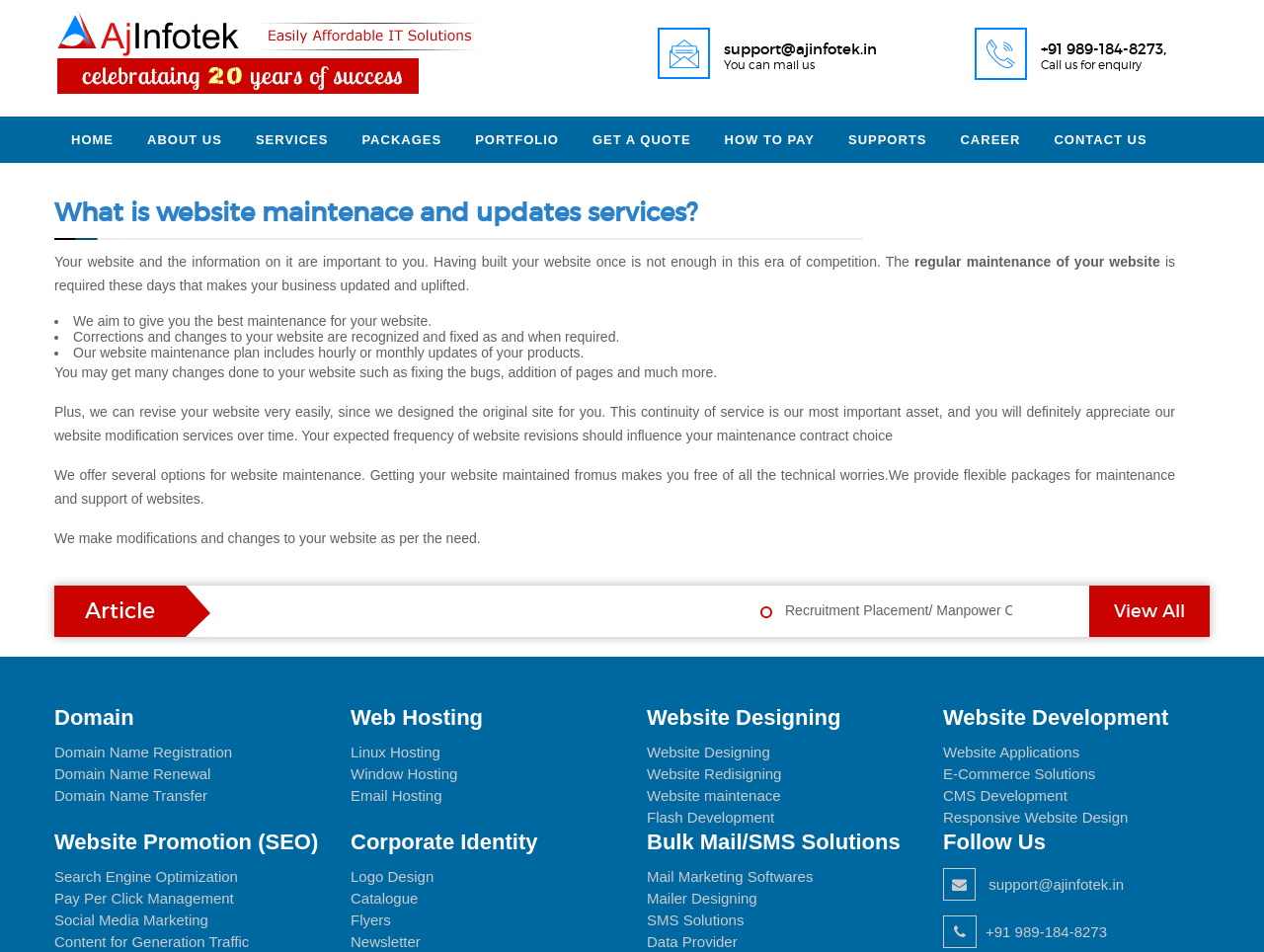What is the phone number for enquiries?
From the image, respond with a single word or phrase.

+91 989-184-8273